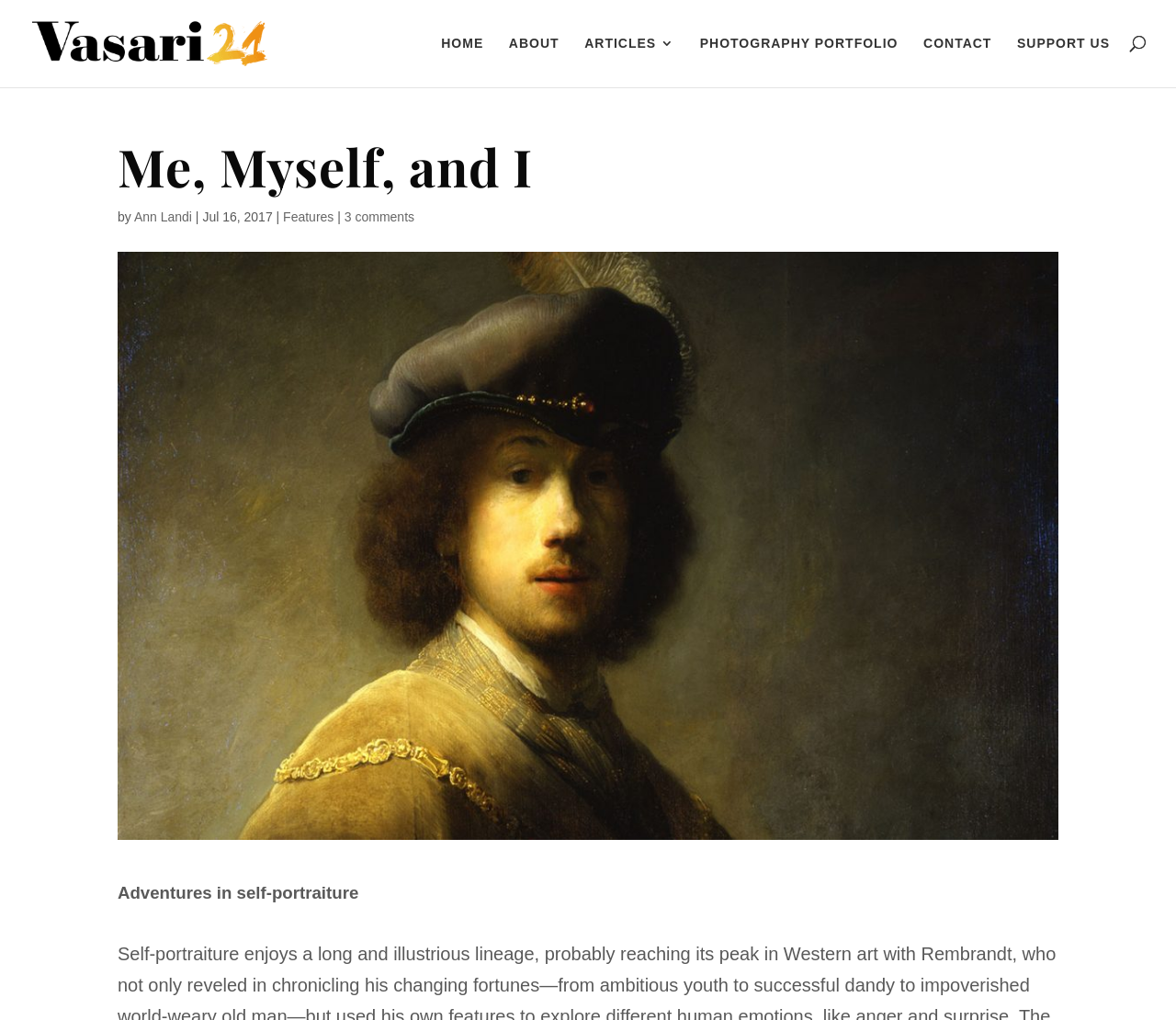What is the main heading displayed on the webpage? Please provide the text.

Me, Myself, and I